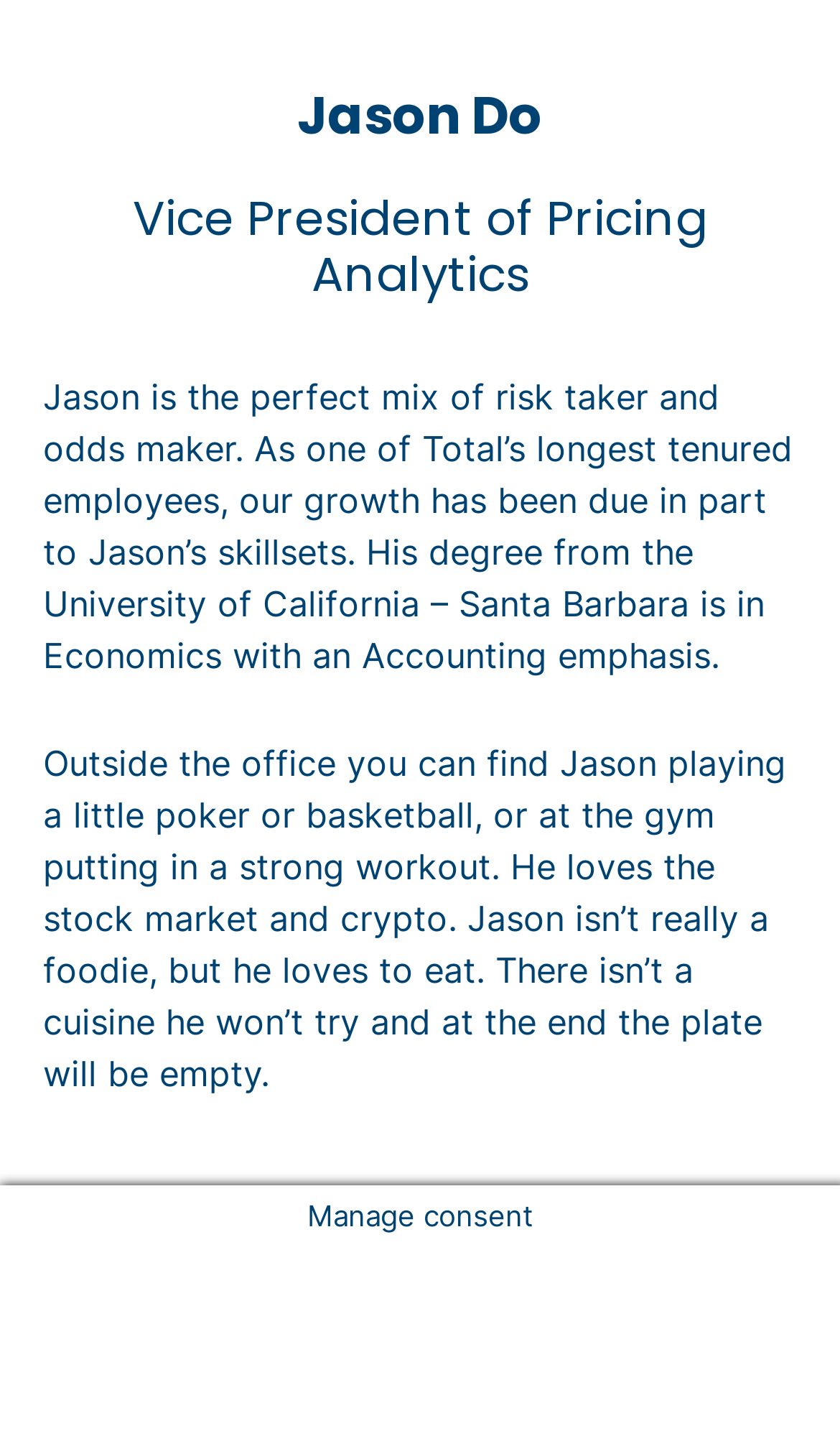What is Jason's job title?
Refer to the image and give a detailed answer to the question.

I found the answer by looking at the heading element that comes after the heading element with the text 'Jason Do'. The text of this heading element is 'Vice President of Pricing Analytics', which indicates Jason's job title.